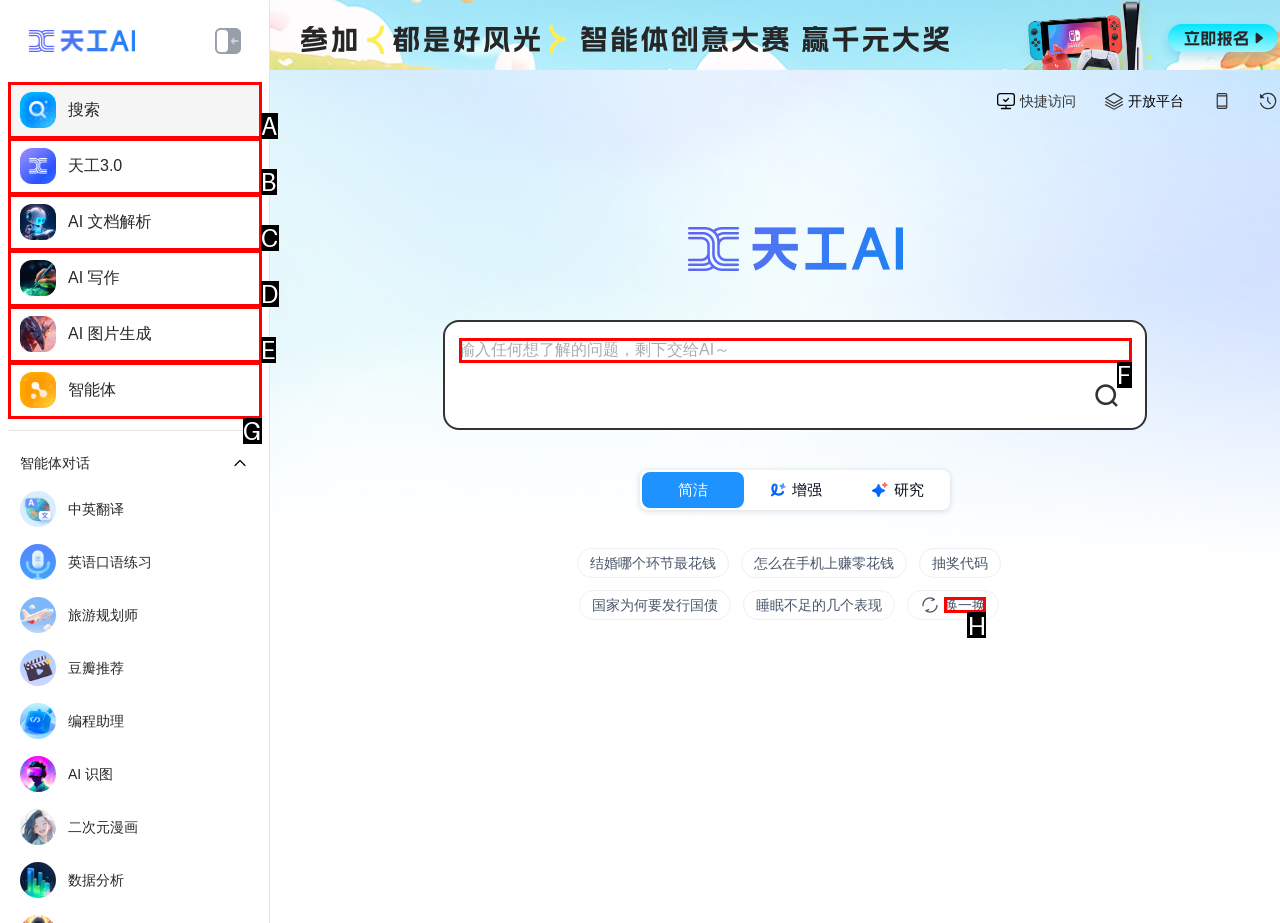Tell me which option I should click to complete the following task: Click the '换一换' button
Answer with the option's letter from the given choices directly.

H